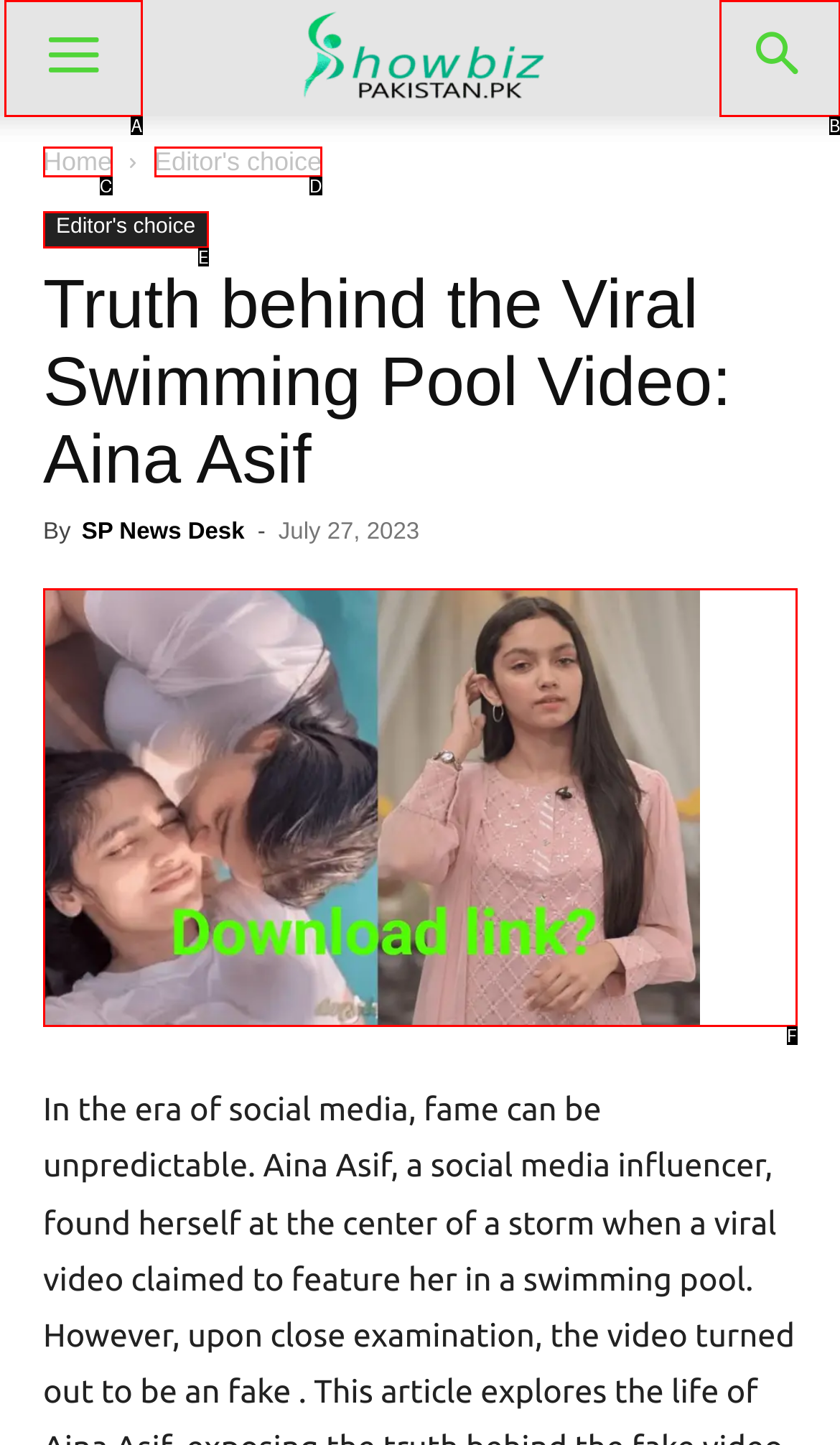Based on the provided element description: Editor's choice, identify the best matching HTML element. Respond with the corresponding letter from the options shown.

E